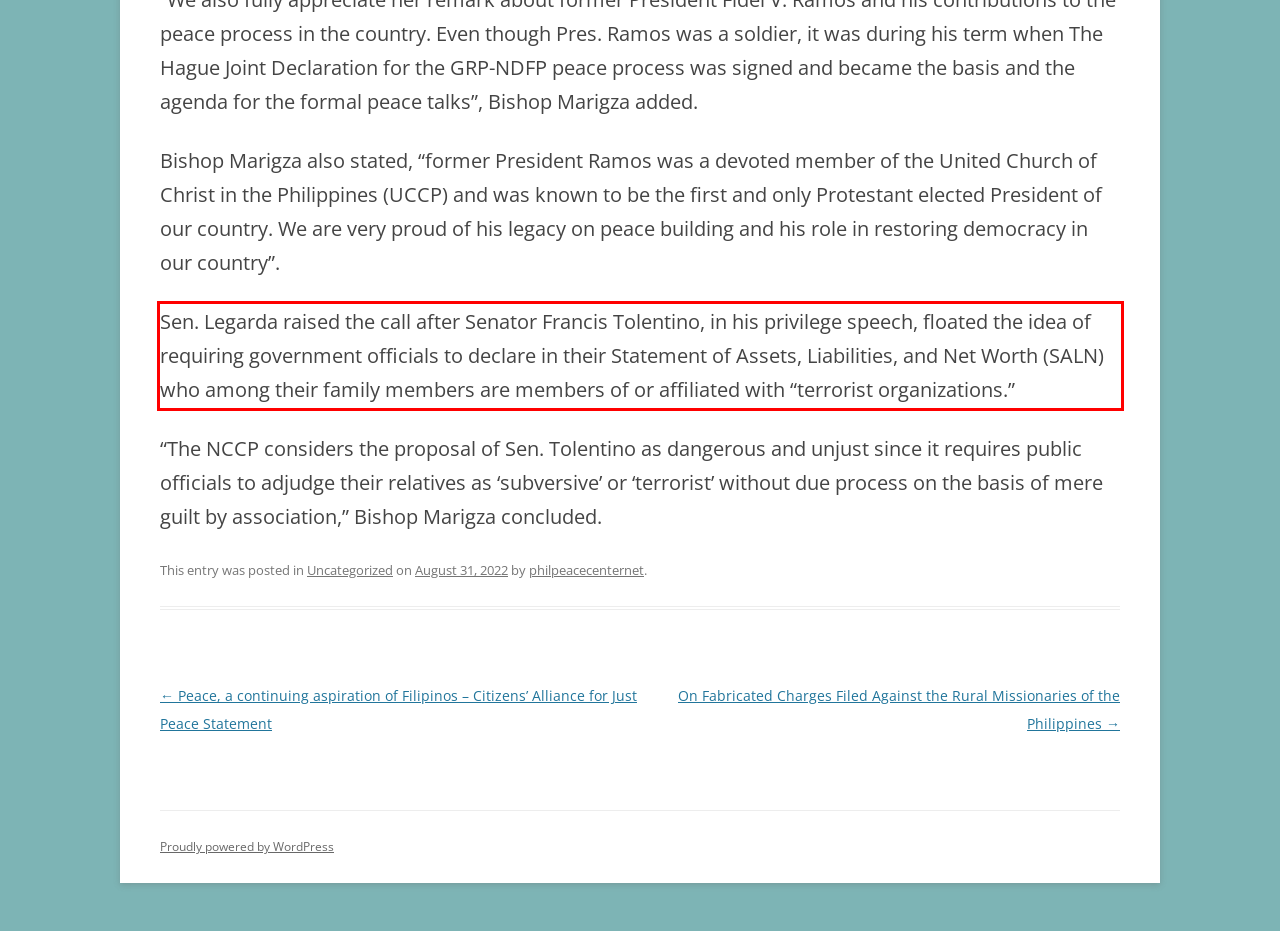You are presented with a webpage screenshot featuring a red bounding box. Perform OCR on the text inside the red bounding box and extract the content.

Sen. Legarda raised the call after Senator Francis Tolentino, in his privilege speech, floated the idea of requiring government officials to declare in their Statement of Assets, Liabilities, and Net Worth (SALN) who among their family members are members of or affiliated with “terrorist organizations.”